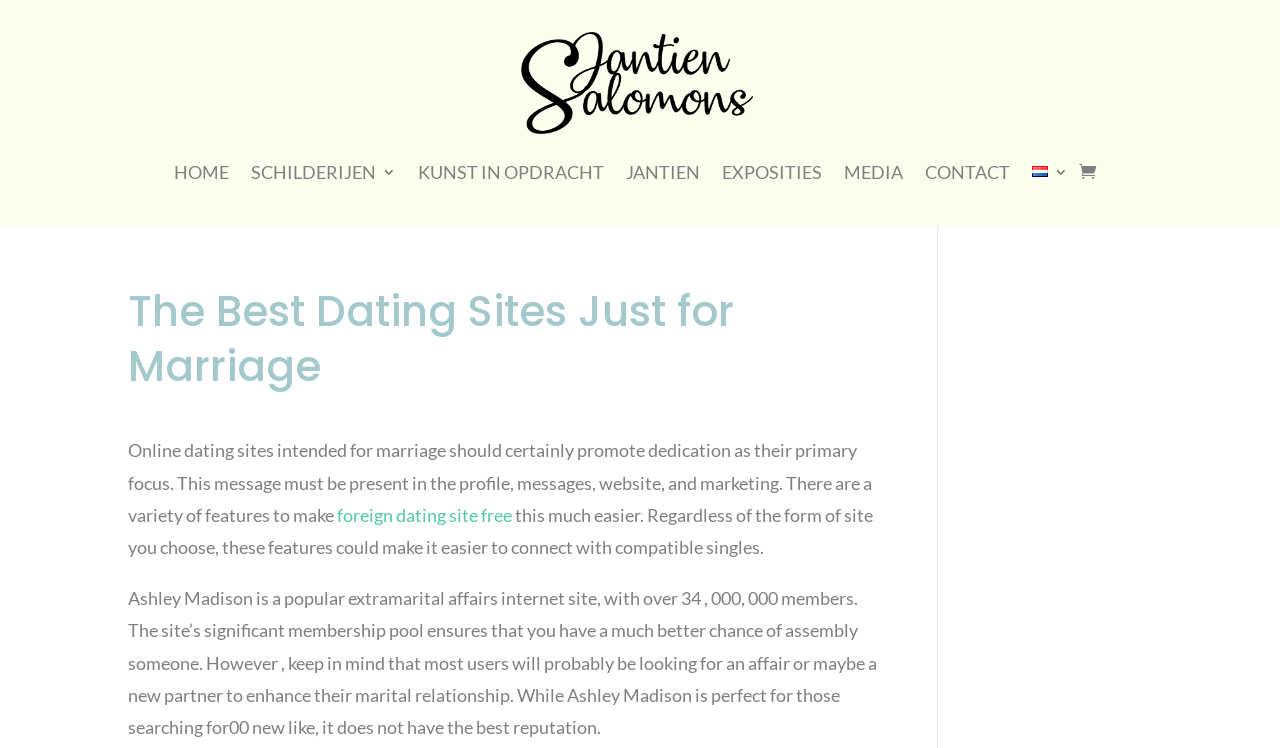Find and specify the bounding box coordinates that correspond to the clickable region for the instruction: "Click the MEDIA link".

[0.659, 0.179, 0.705, 0.281]